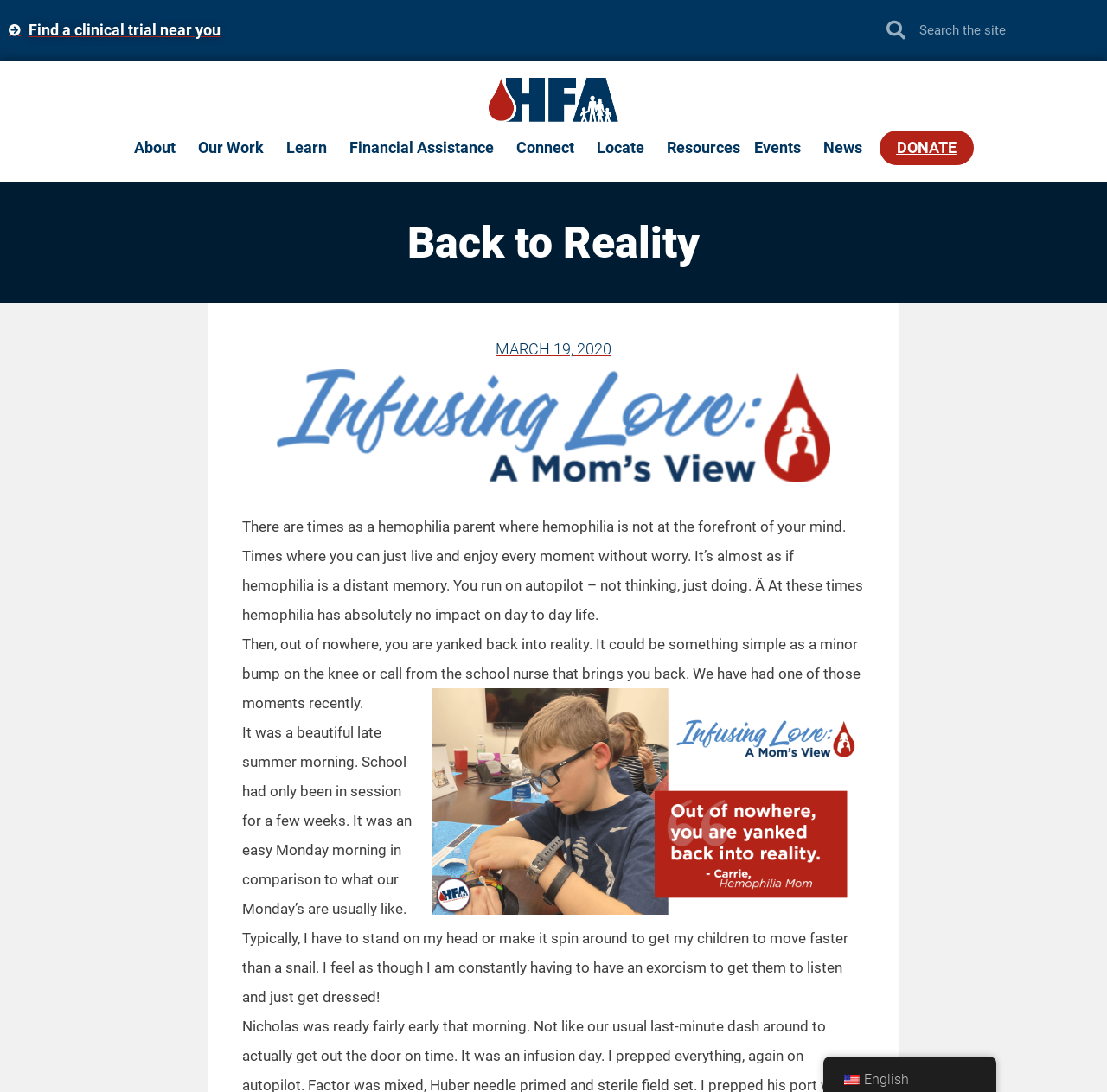Given the description "Advertisers", provide the bounding box coordinates of the corresponding UI element.

None